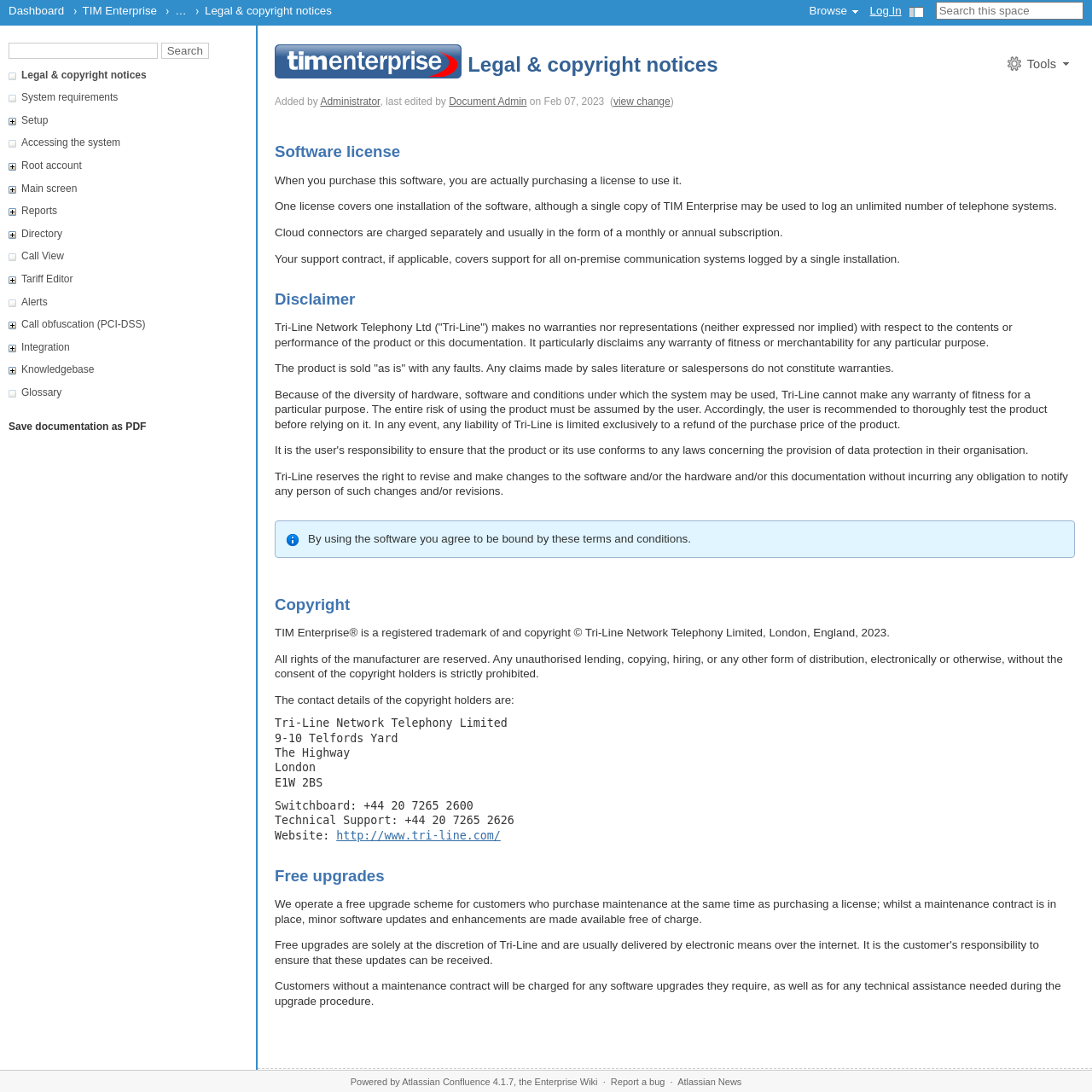Using the information in the image, give a comprehensive answer to the question: 
What is the contact information of the copyright holders?

The webpage provides the contact details of the copyright holders, which include the address 9-10 Telfords Yard, The Highway, London E1W 2BS, as well as phone numbers and a website.